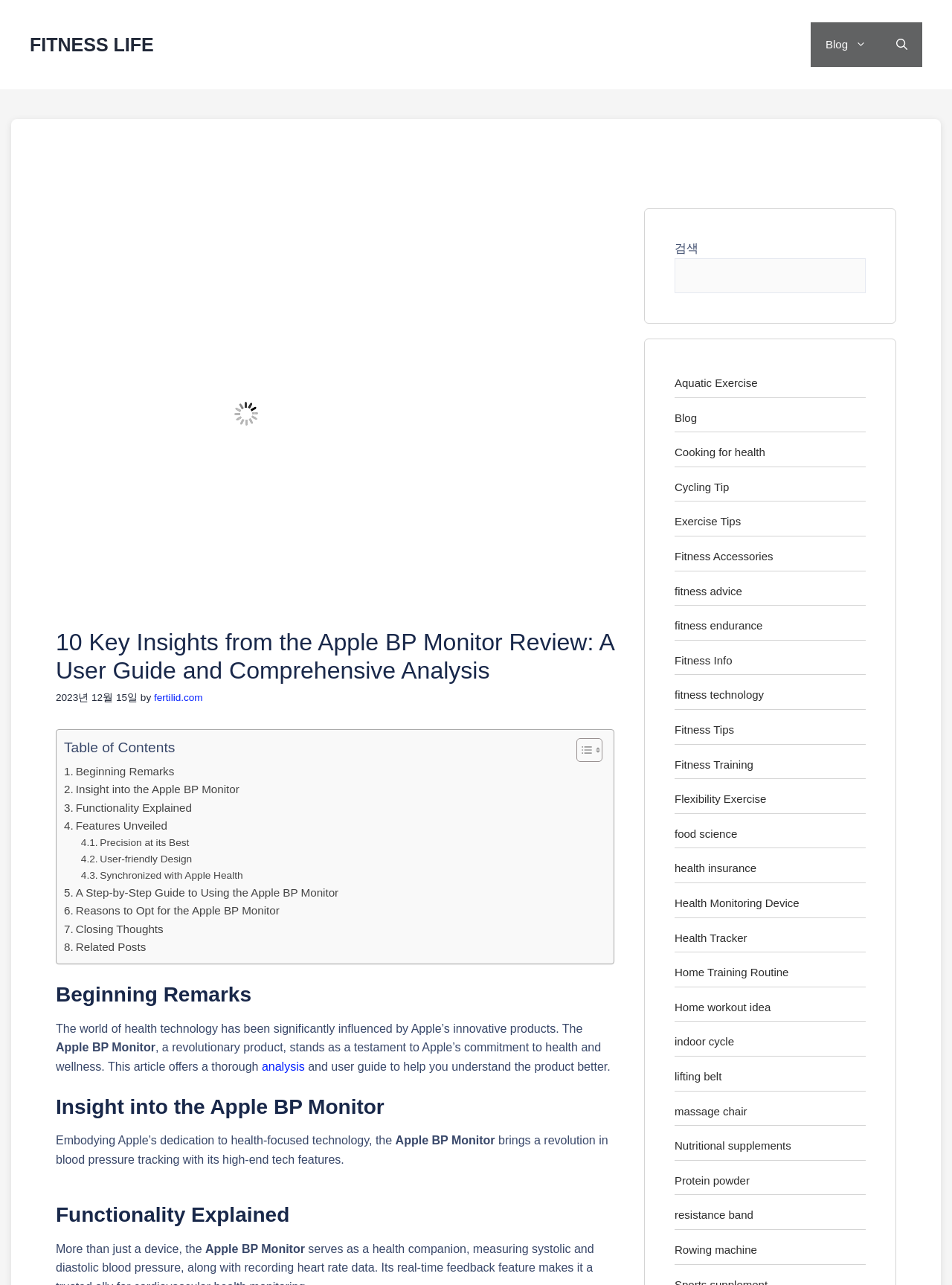Create an in-depth description of the webpage, covering main sections.

This webpage is a comprehensive review and user guide for the Apple BP Monitor, a health technology product. At the top, there is a banner with the site's name "FITNESS LIFE" and a navigation menu with links to "Blog" and a search button. Below the navigation menu, there is a large image related to the Apple BP Monitor Review.

The main content of the webpage is divided into sections, each with a heading and descriptive text. The first section is "Beginning Remarks," which introduces the Apple BP Monitor and its significance in the world of health technology. The second section, "Insight into the Apple BP Monitor," provides more information about the product's features and functionality.

The webpage also has a table of contents on the left side, which allows users to navigate to specific sections of the review, such as "Functionality Explained," "Features Unveiled," and "Closing Thoughts." Each section provides detailed information about the Apple BP Monitor, including its design, functionality, and benefits.

On the right side of the webpage, there is a complementary section with links to related articles and topics, such as "Aquatic Exercise," "Fitness Accessories," and "Health Monitoring Device." These links are organized in a vertical list and take up about one-third of the webpage's width.

Overall, the webpage is well-organized and easy to navigate, with clear headings and descriptive text that provide a comprehensive review and user guide for the Apple BP Monitor.